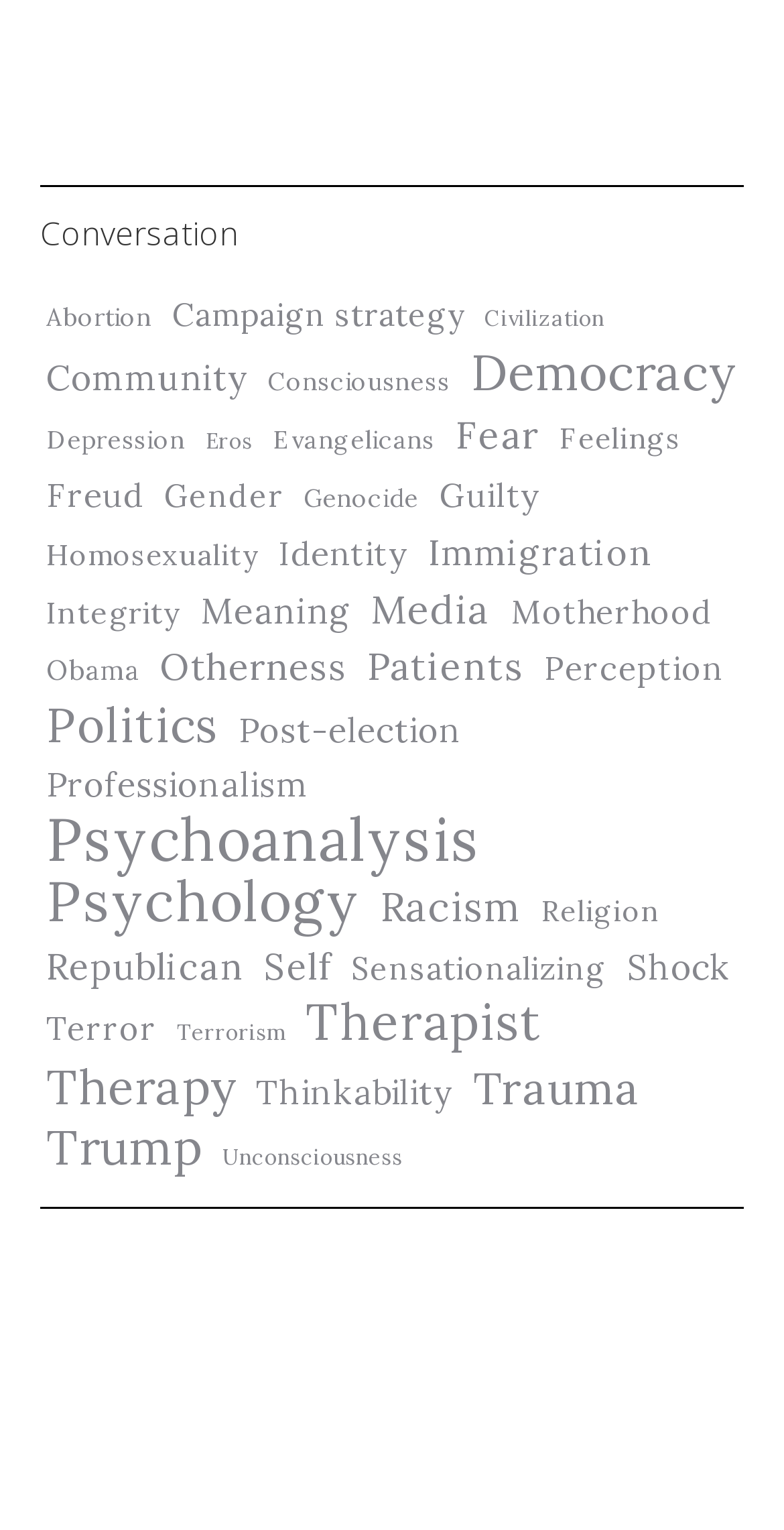Please determine the bounding box coordinates for the element that should be clicked to follow these instructions: "Explore the topic 'Psychoanalysis'".

[0.051, 0.533, 0.621, 0.566]